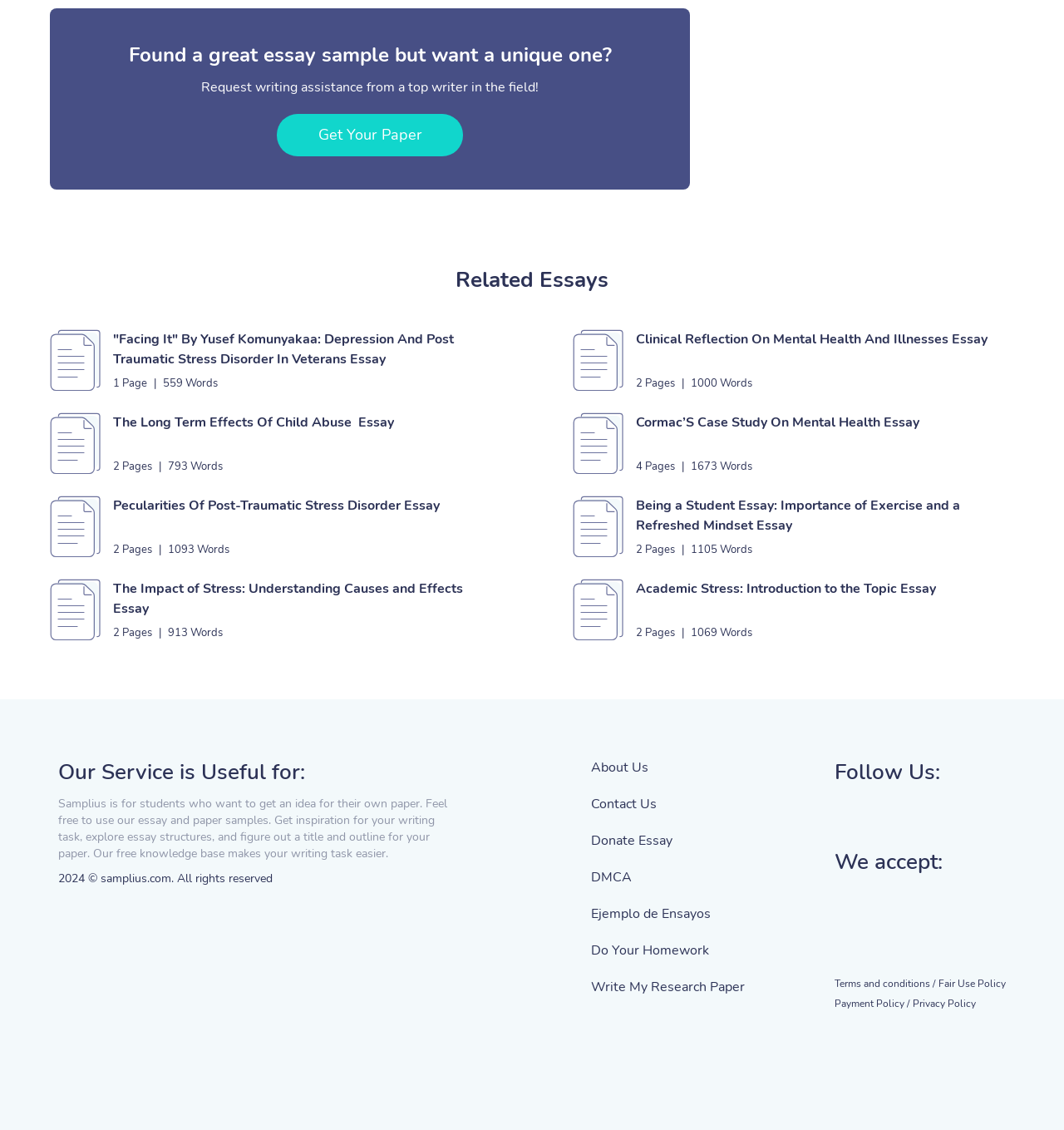Find the bounding box coordinates of the element's region that should be clicked in order to follow the given instruction: "Request writing assistance from a top writer in the field!". The coordinates should consist of four float numbers between 0 and 1, i.e., [left, top, right, bottom].

[0.26, 0.101, 0.435, 0.138]